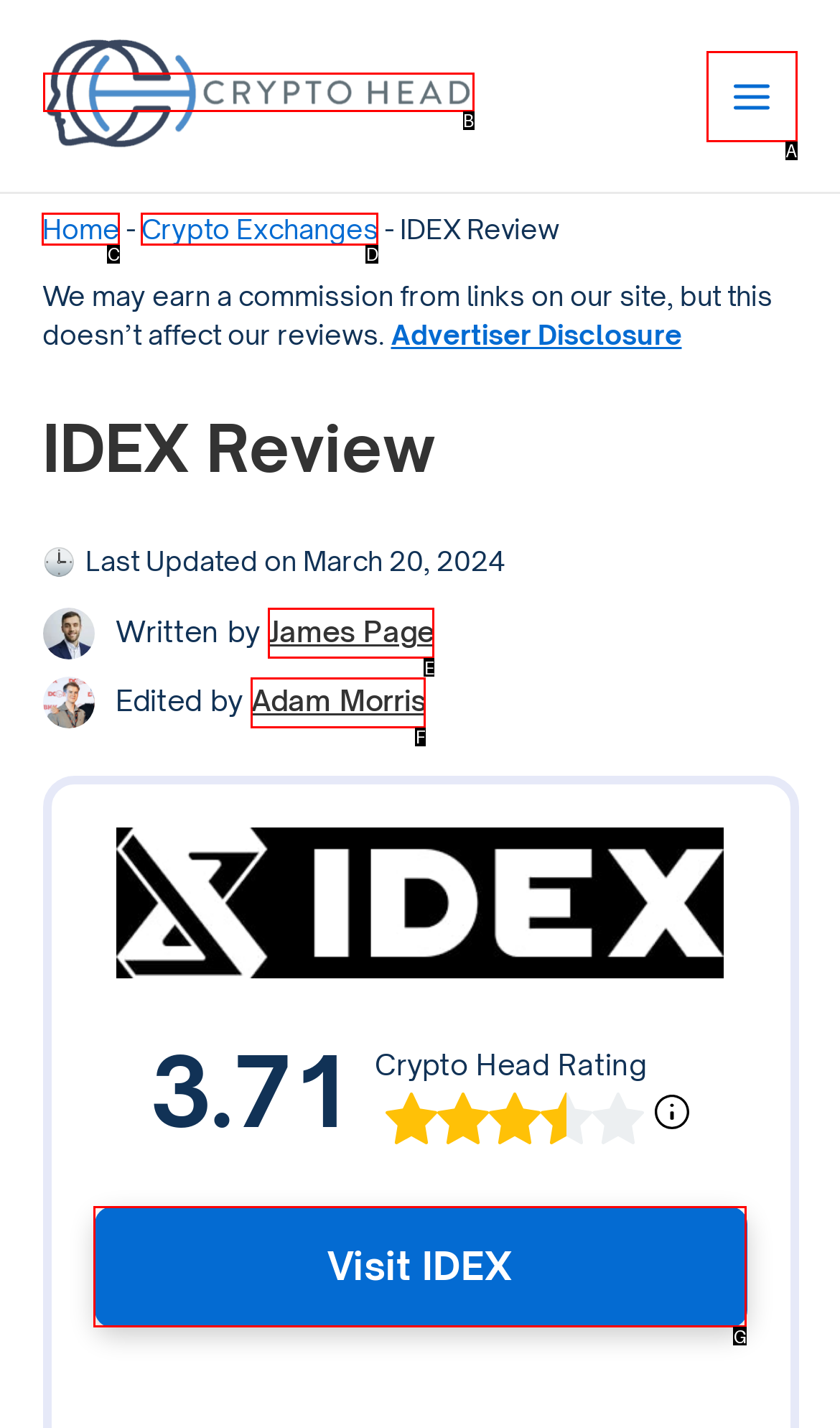Identify the HTML element that best fits the description: Home. Respond with the letter of the corresponding element.

C